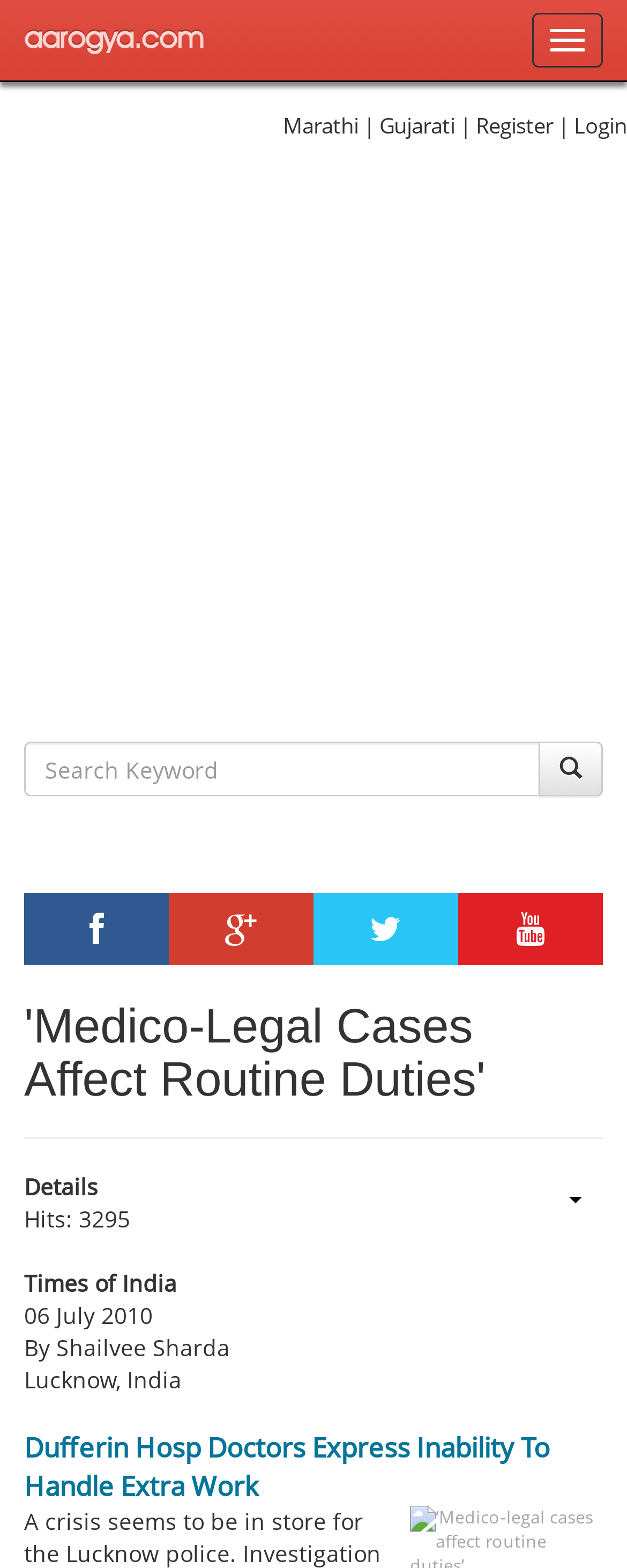Please determine the bounding box coordinates of the element to click on in order to accomplish the following task: "Contact Us". Ensure the coordinates are four float numbers ranging from 0 to 1, i.e., [left, top, right, bottom].

None